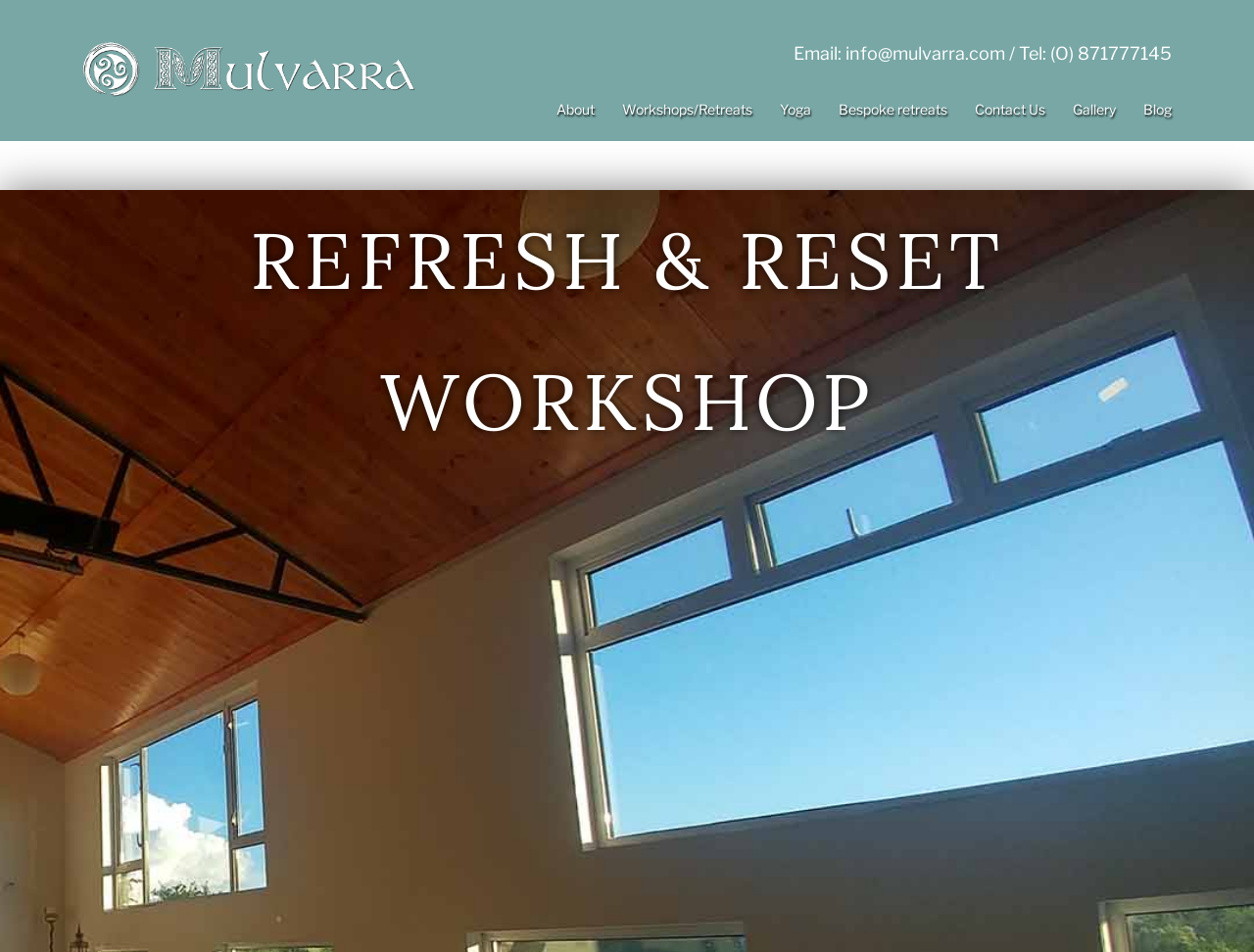Locate the bounding box coordinates of the area to click to fulfill this instruction: "view About page". The bounding box should be presented as four float numbers between 0 and 1, in the order [left, top, right, bottom].

[0.444, 0.106, 0.474, 0.124]